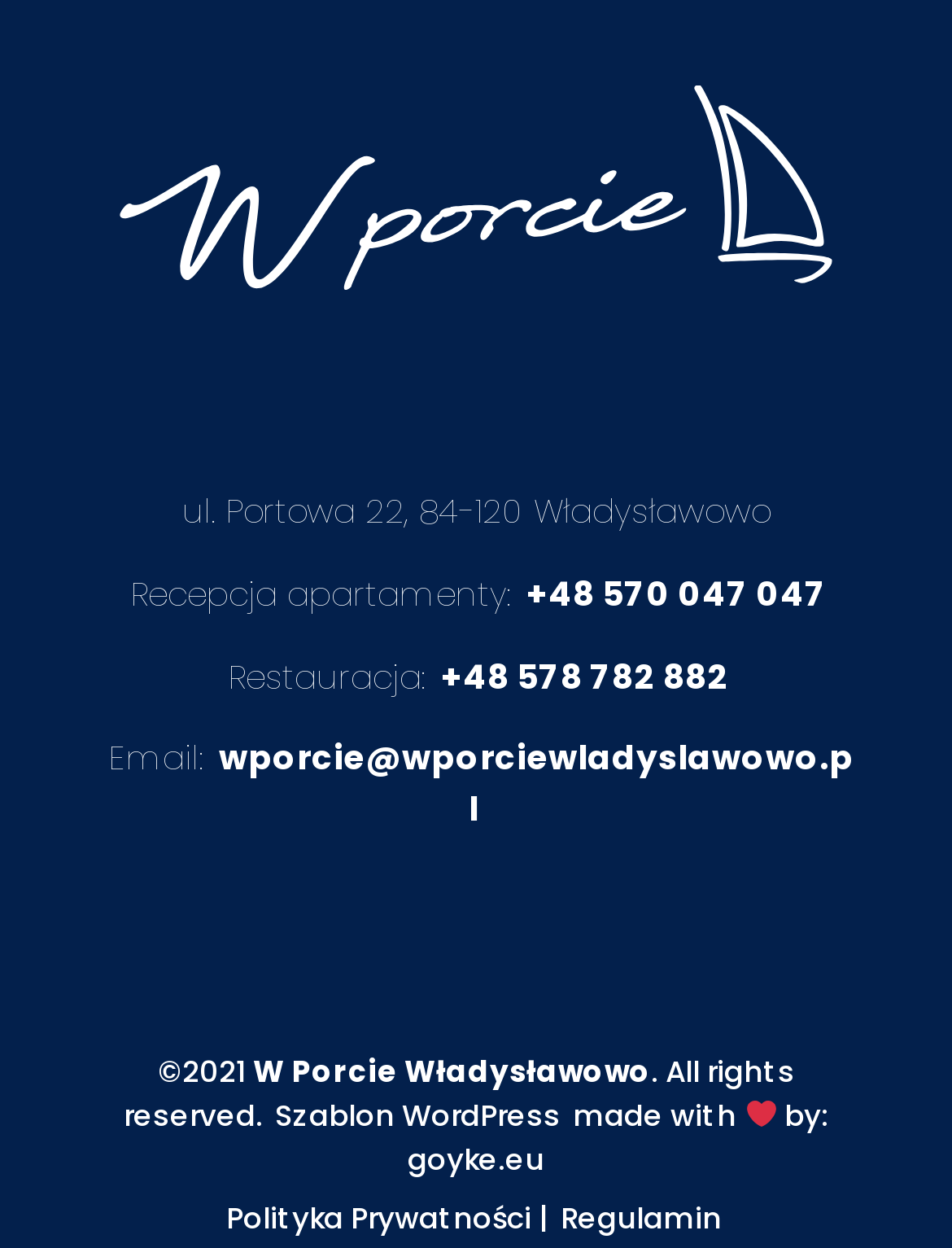Use a single word or phrase to answer the question:
What is the email address of W Porcie Władysławowo?

wporcie@wporciewladyslawowo.pl